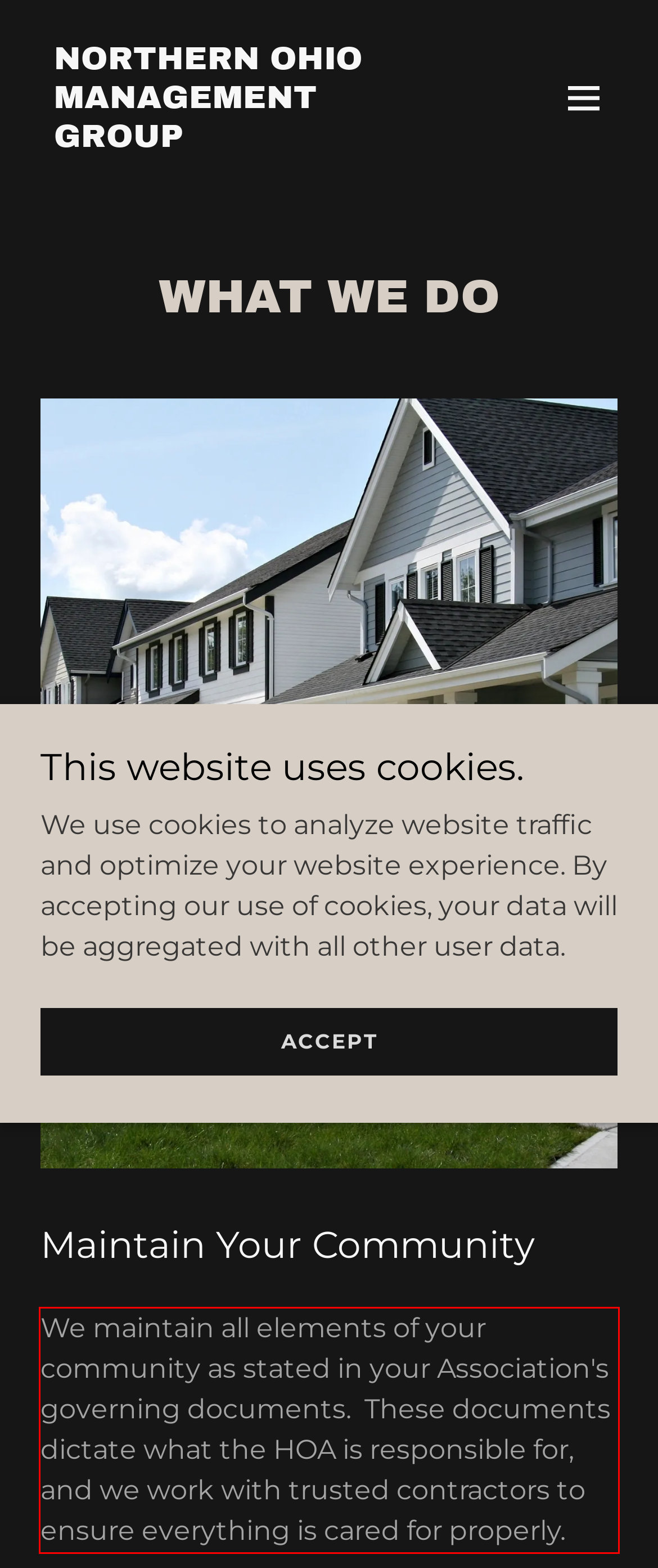Please identify and extract the text from the UI element that is surrounded by a red bounding box in the provided webpage screenshot.

We maintain all elements of your community as stated in your Association's governing documents. These documents dictate what the HOA is responsible for, and we work with trusted contractors to ensure everything is cared for properly.